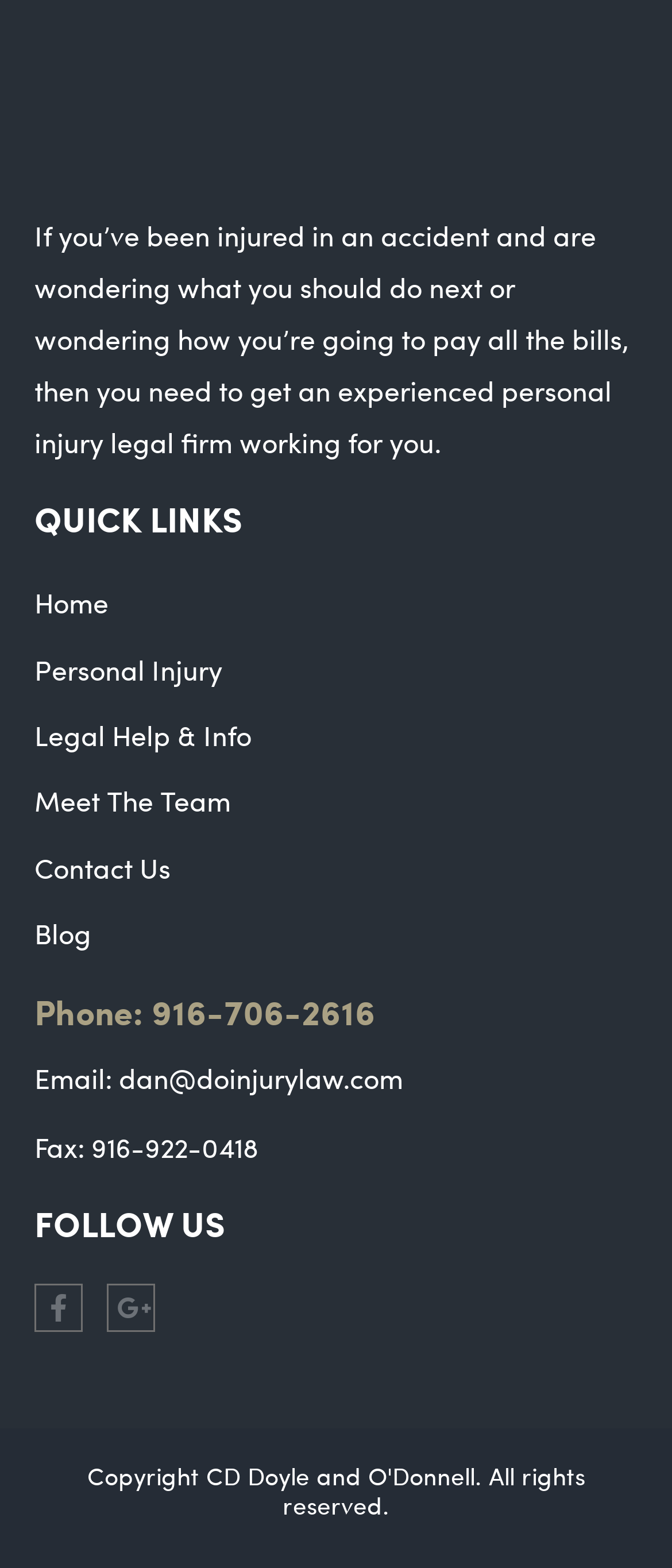Please identify the bounding box coordinates of the area I need to click to accomplish the following instruction: "Follow on Facebook".

[0.051, 0.821, 0.123, 0.845]